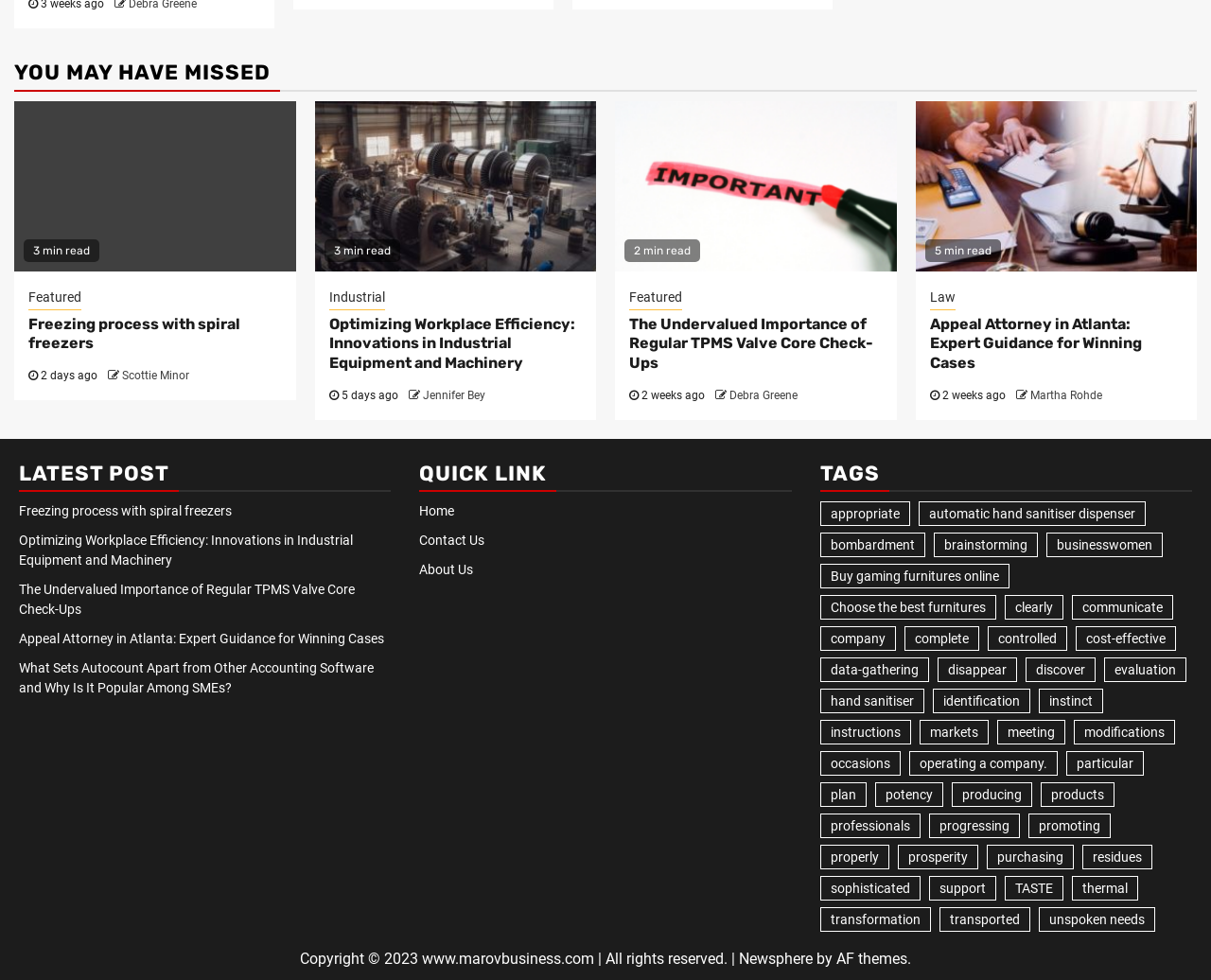Find the bounding box coordinates of the clickable element required to execute the following instruction: "Check out 'The Undervalued Importance of Regular TPMS Valve Core Check-Ups'". Provide the coordinates as four float numbers between 0 and 1, i.e., [left, top, right, bottom].

[0.52, 0.321, 0.721, 0.379]